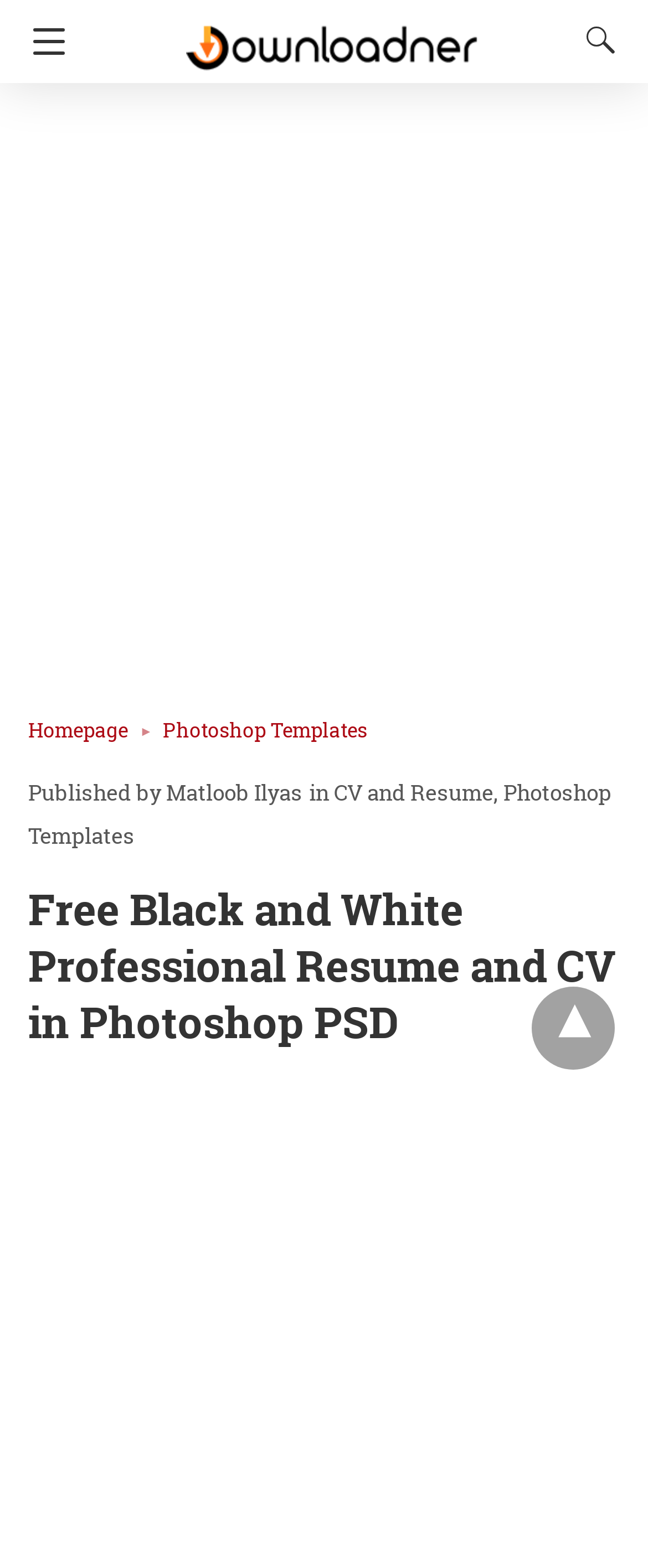Identify the bounding box coordinates of the area you need to click to perform the following instruction: "Download the resume template".

[0.286, 0.0, 0.74, 0.041]